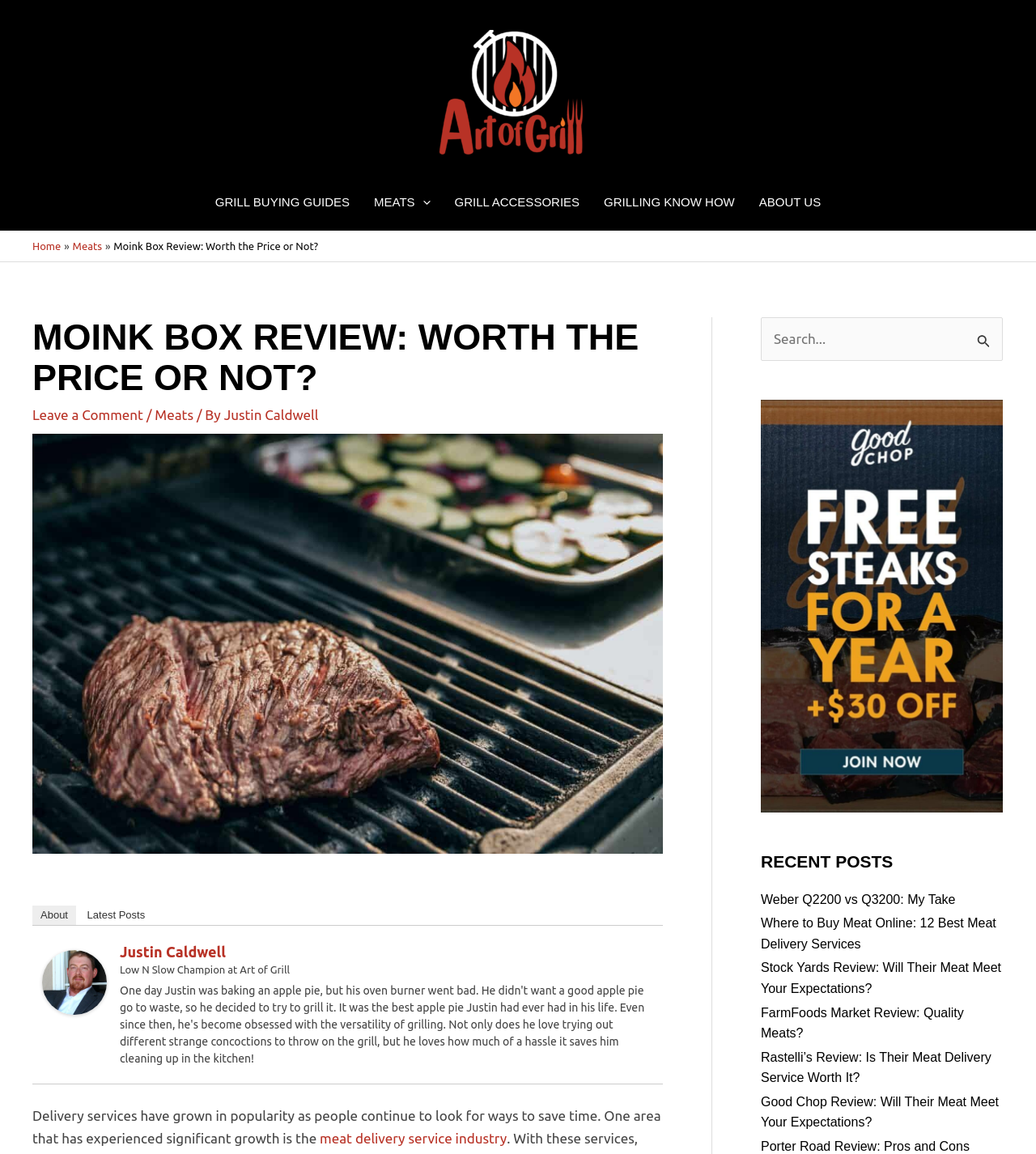Please determine the bounding box of the UI element that matches this description: parent_node: Search for: name="s" placeholder="Search...". The coordinates should be given as (top-left x, top-left y, bottom-right x, bottom-right y), with all values between 0 and 1.

[0.734, 0.275, 0.968, 0.313]